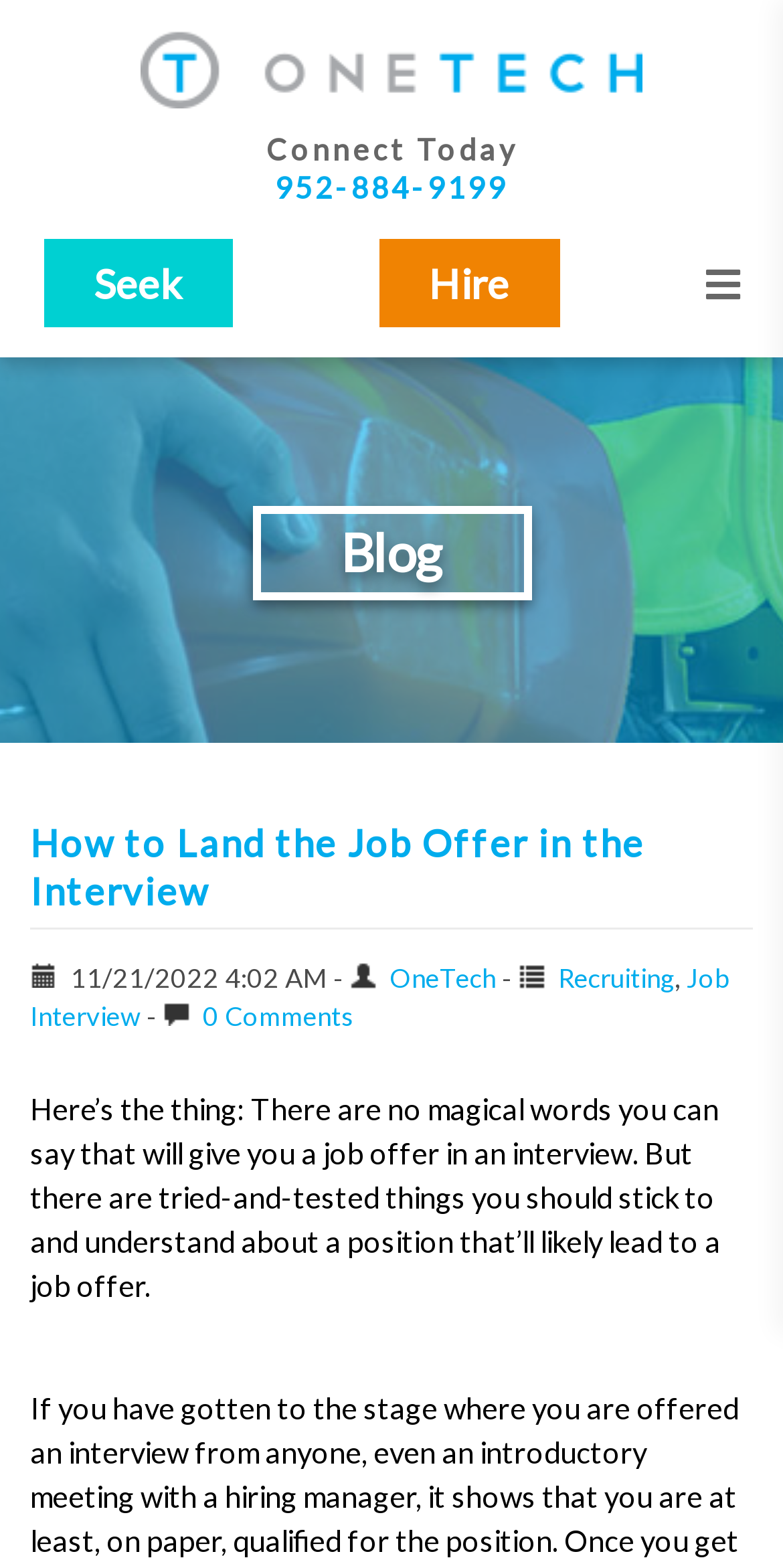Please find the bounding box coordinates of the element's region to be clicked to carry out this instruction: "browse Design Theory".

None